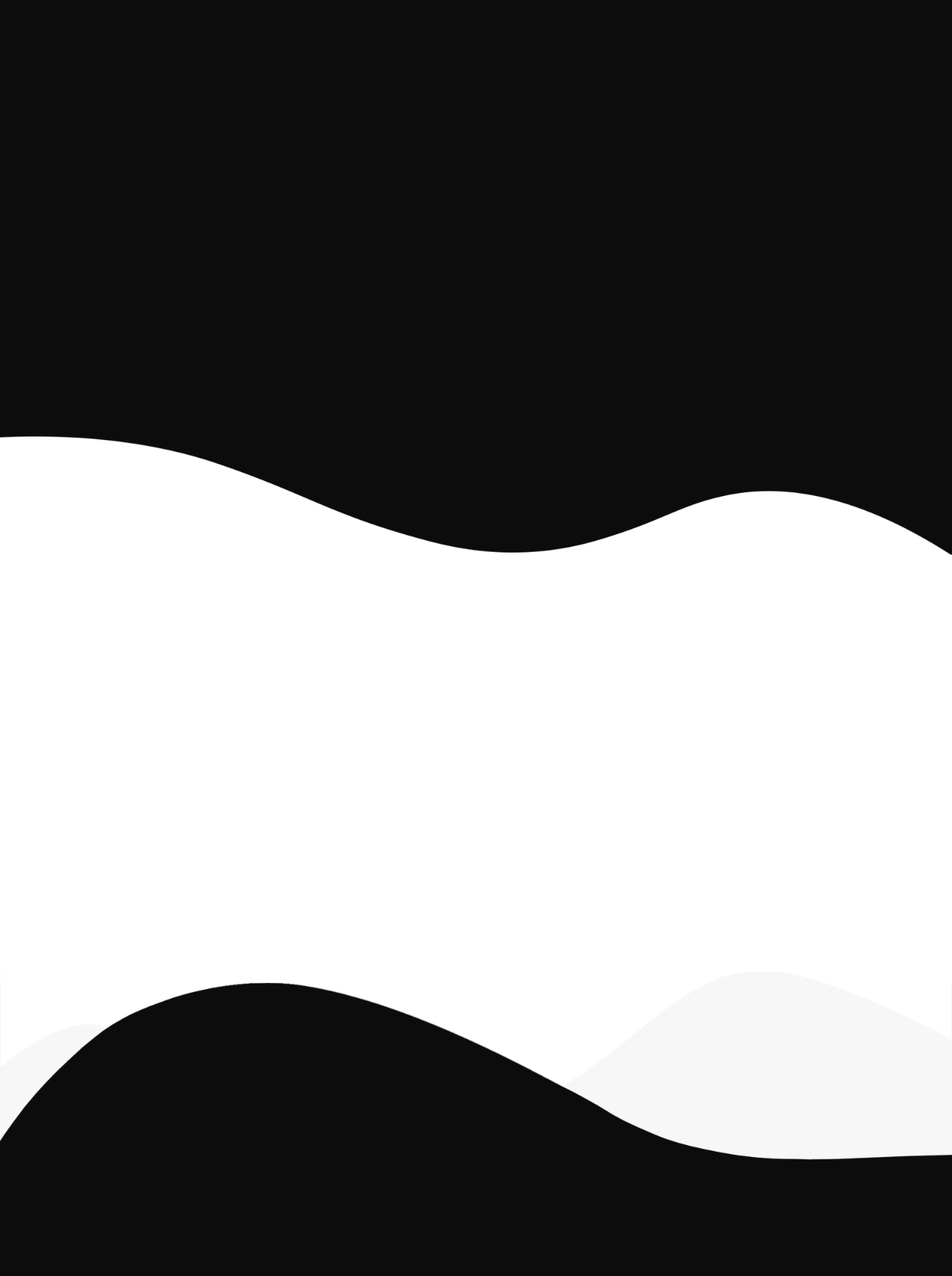Find the primary header on the webpage and provide its text.

Facebook Ads for Real Estate Agents & Brokers